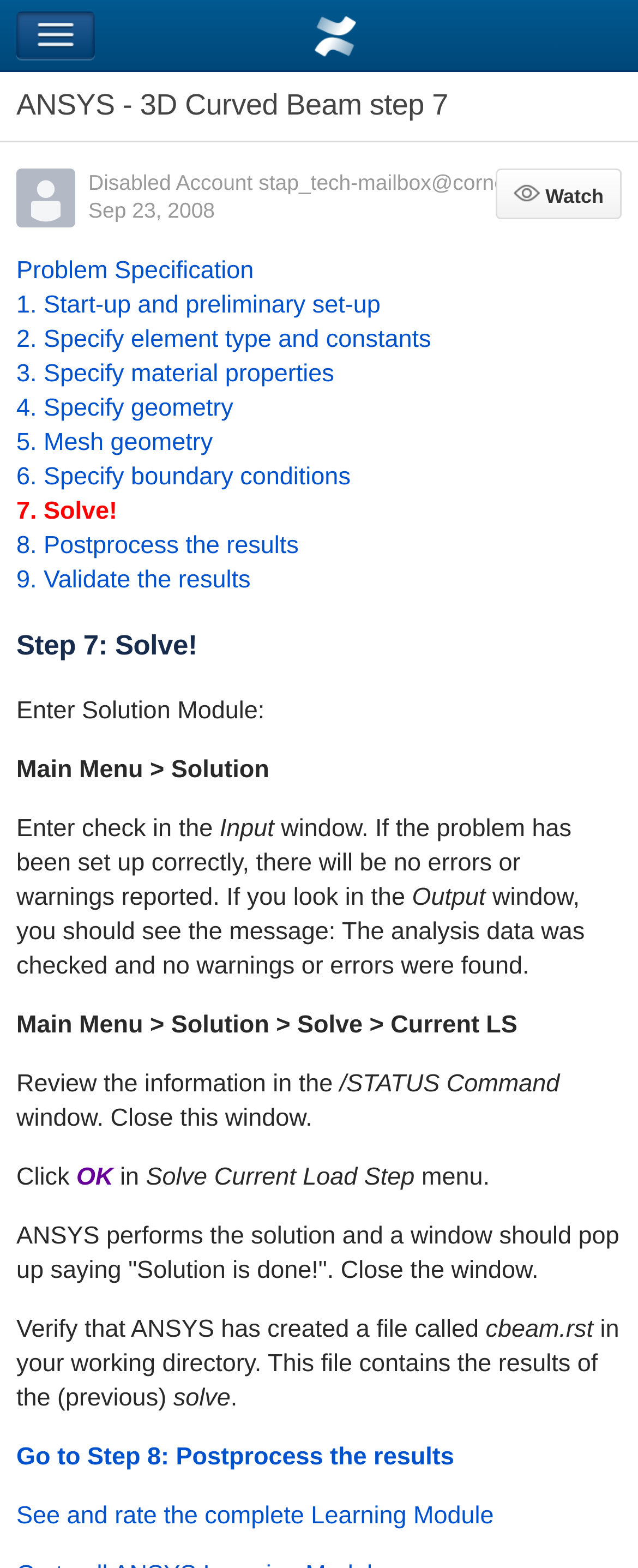Highlight the bounding box coordinates of the element you need to click to perform the following instruction: "Navigate to the dashboard."

[0.026, 0.007, 0.149, 0.038]